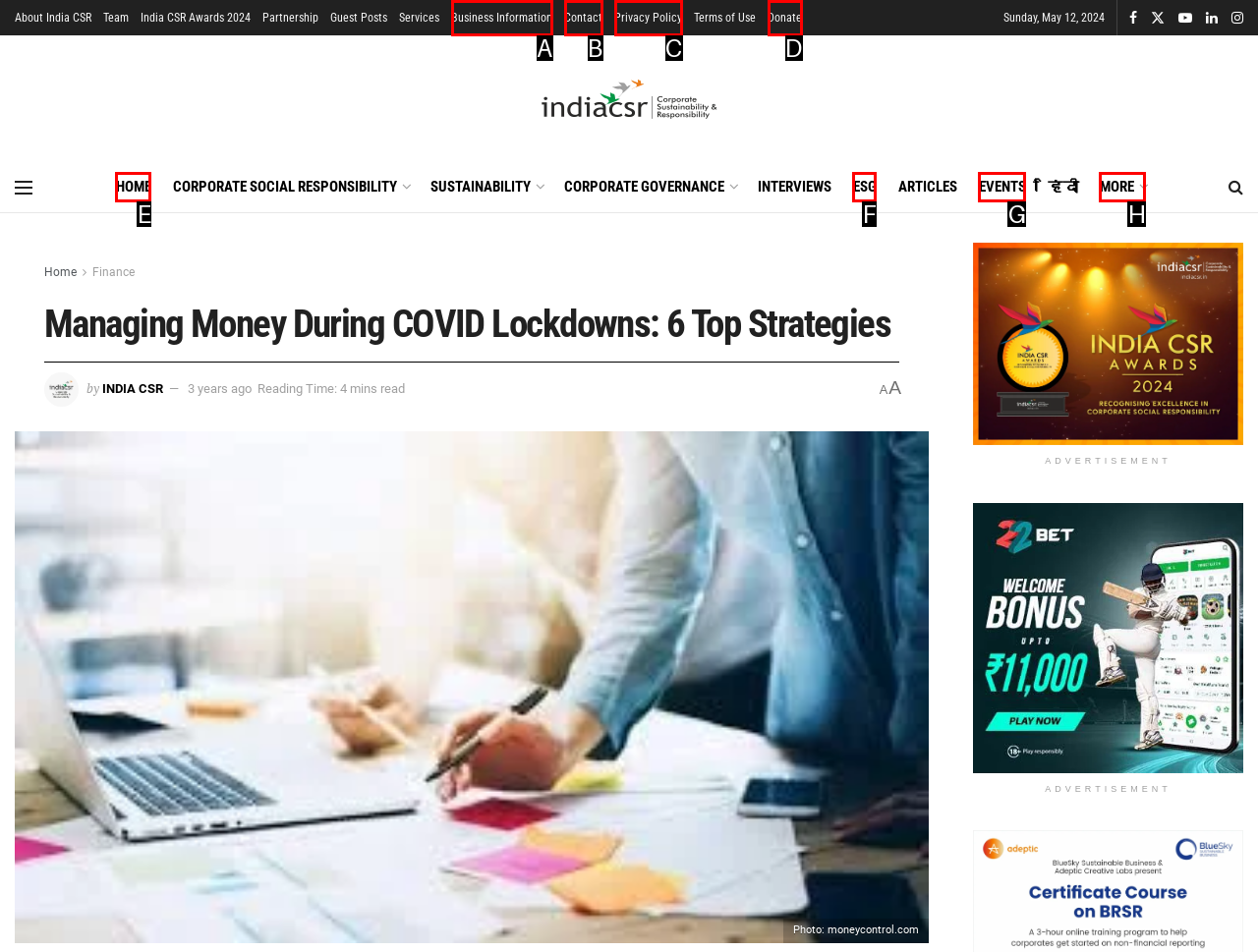Identify the HTML element that corresponds to the description: Privacy Policy
Provide the letter of the matching option from the given choices directly.

C